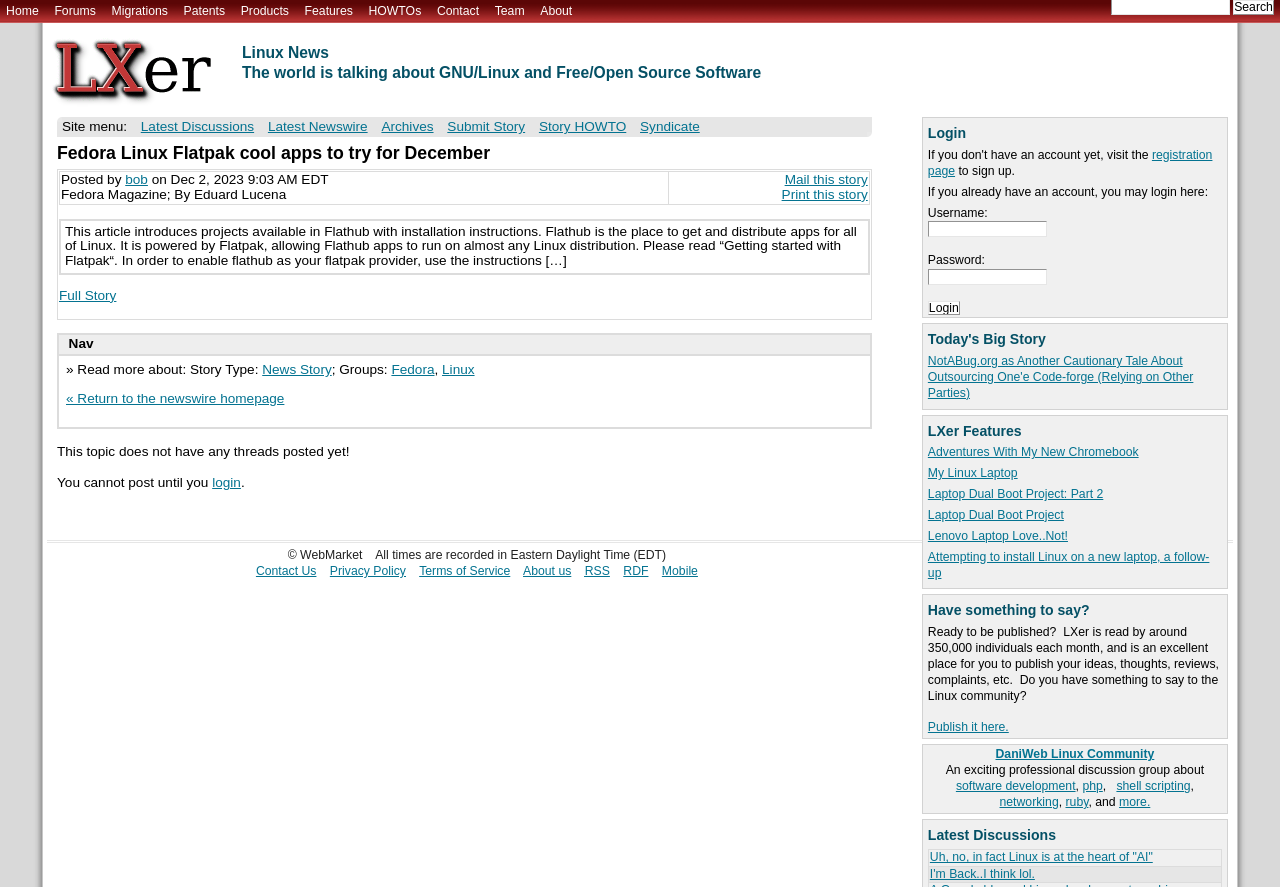Find the bounding box coordinates of the clickable element required to execute the following instruction: "Click on the 'Login' button". Provide the coordinates as four float numbers between 0 and 1, i.e., [left, top, right, bottom].

[0.725, 0.339, 0.75, 0.355]